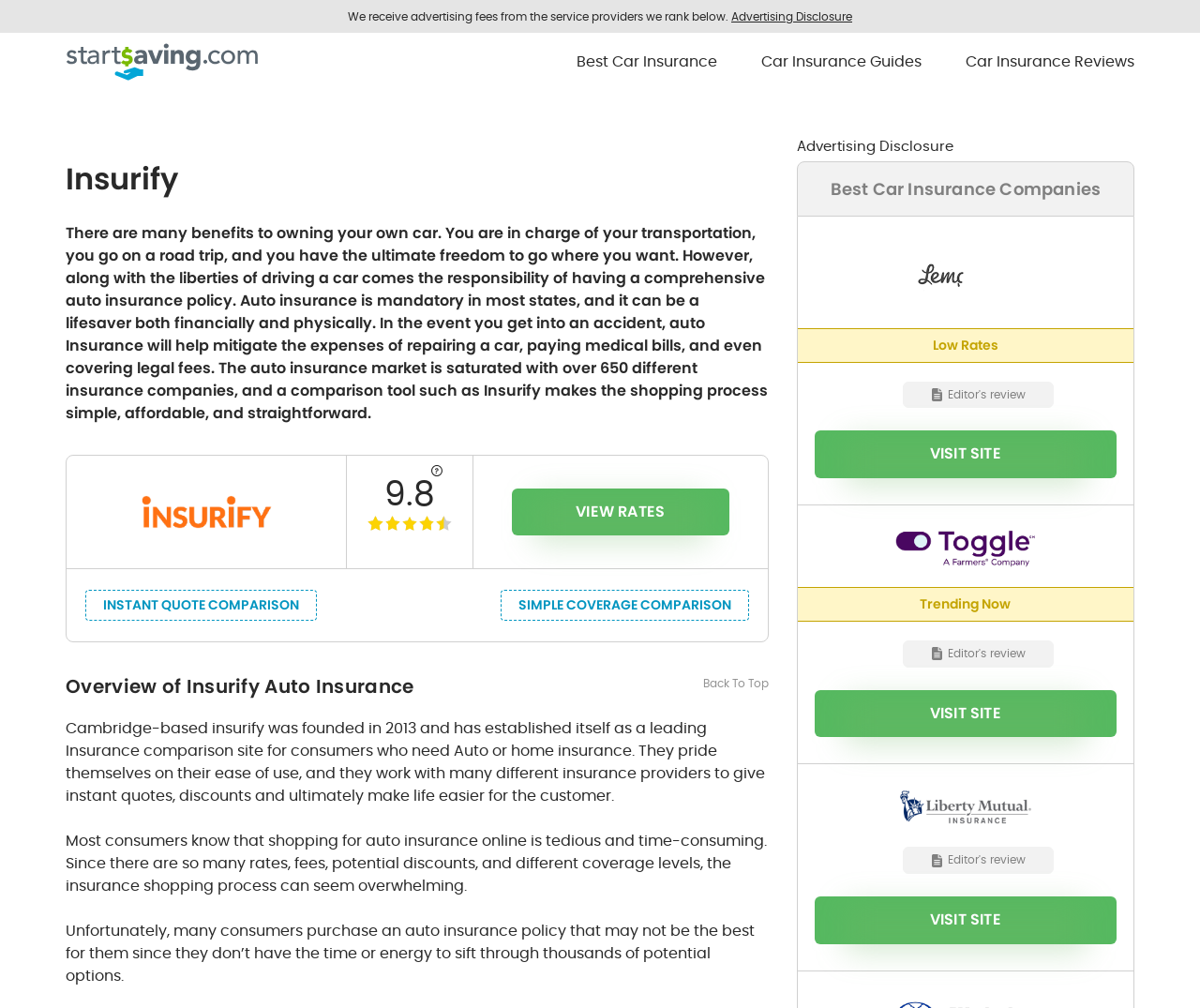Identify the bounding box coordinates of the region that needs to be clicked to carry out this instruction: "View the 'Car Insurance Guides'". Provide these coordinates as four float numbers ranging from 0 to 1, i.e., [left, top, right, bottom].

[0.634, 0.05, 0.768, 0.072]